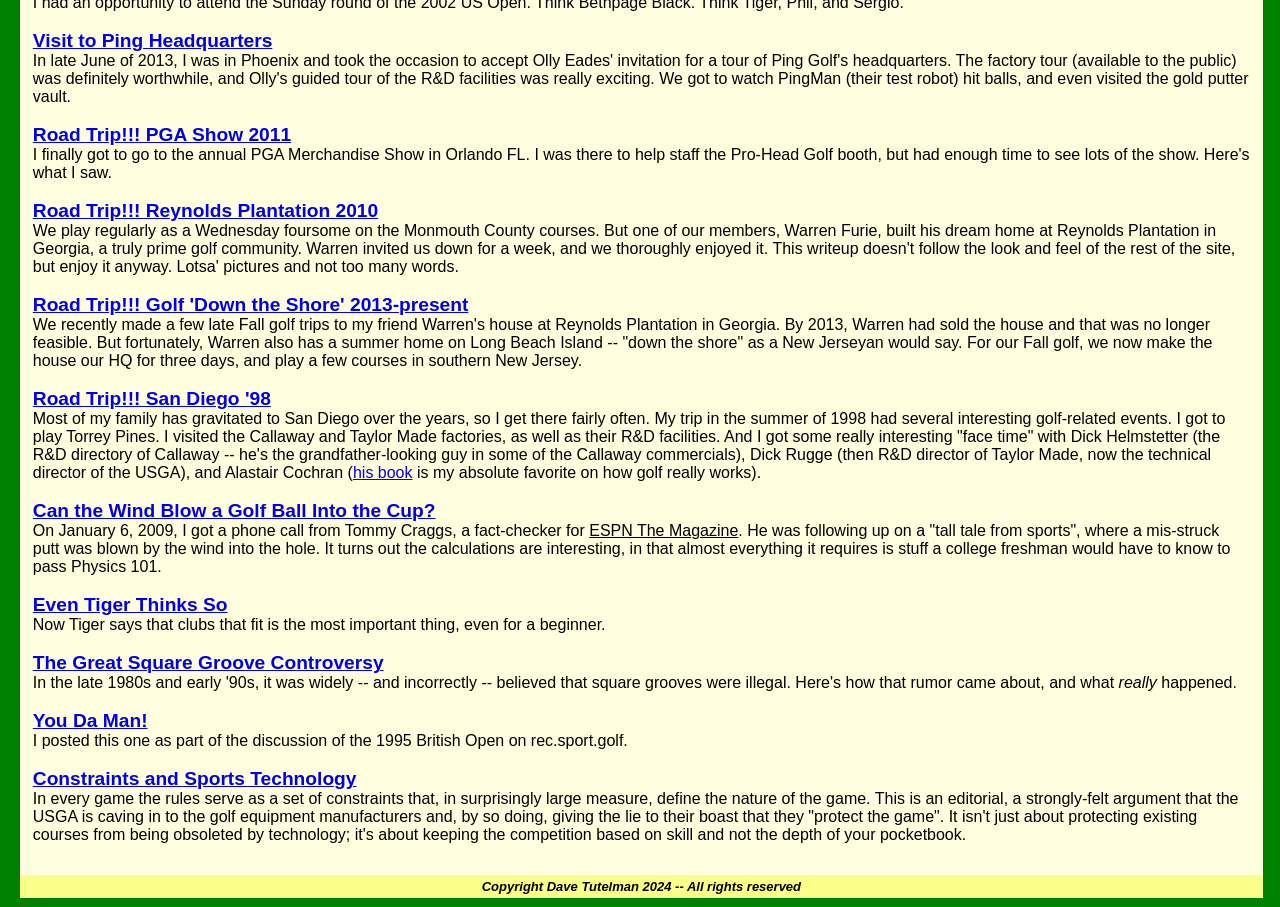Please find the bounding box coordinates (top-left x, top-left y, bottom-right x, bottom-right y) in the screenshot for the UI element described as follows: his book

[0.276, 0.512, 0.322, 0.531]